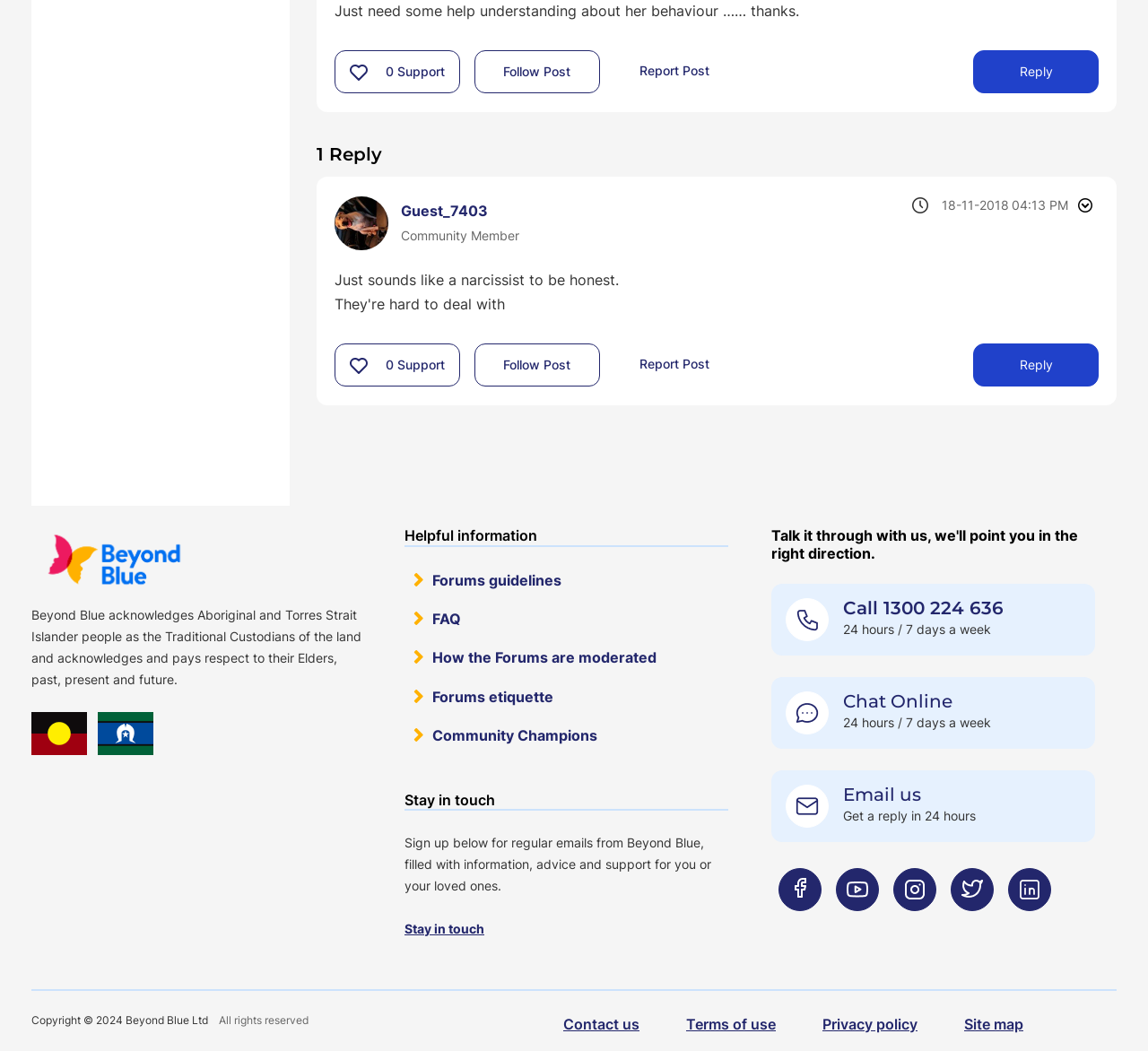Please reply to the following question using a single word or phrase: 
What is the topic of the post?

WORKPLACE ISSUE